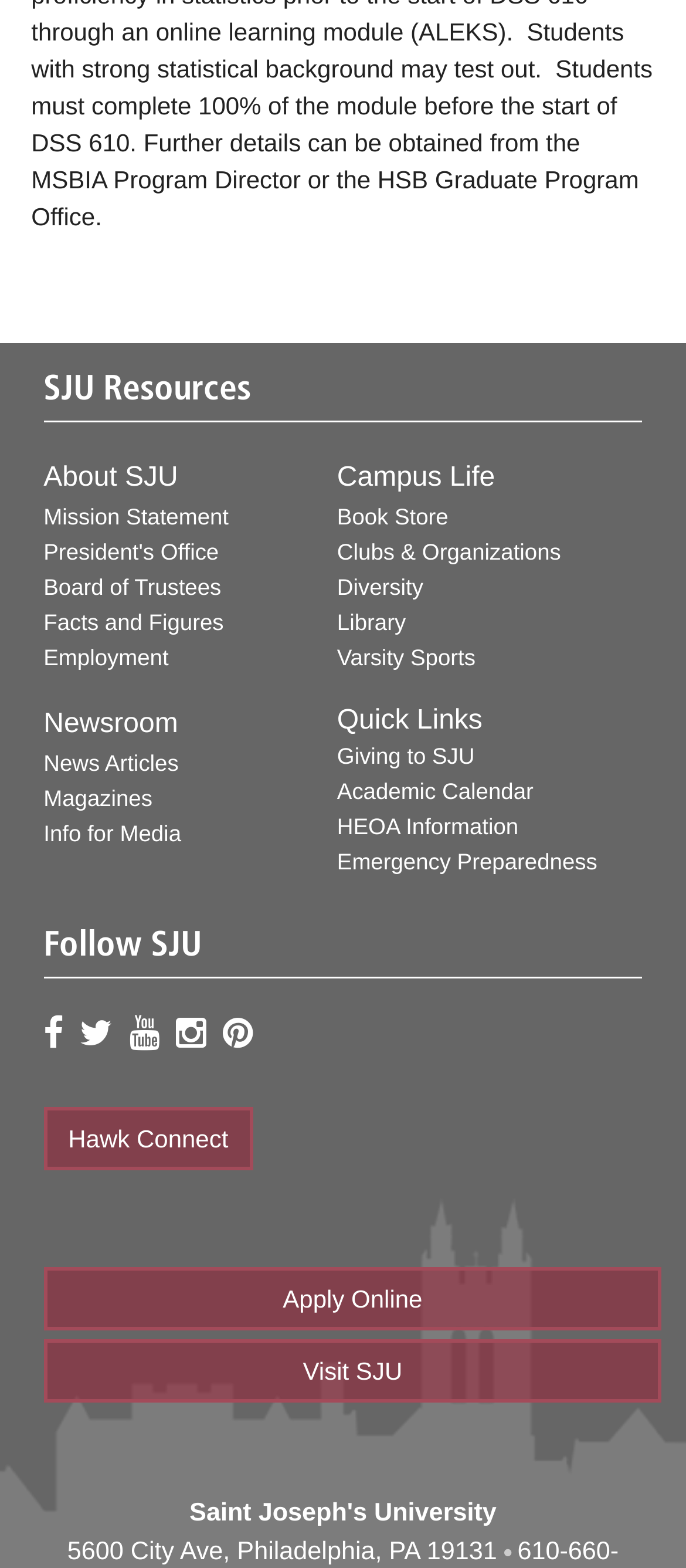Locate the bounding box coordinates of the element to click to perform the following action: 'Click on About SJU'. The coordinates should be given as four float values between 0 and 1, in the form of [left, top, right, bottom].

[0.063, 0.296, 0.26, 0.315]